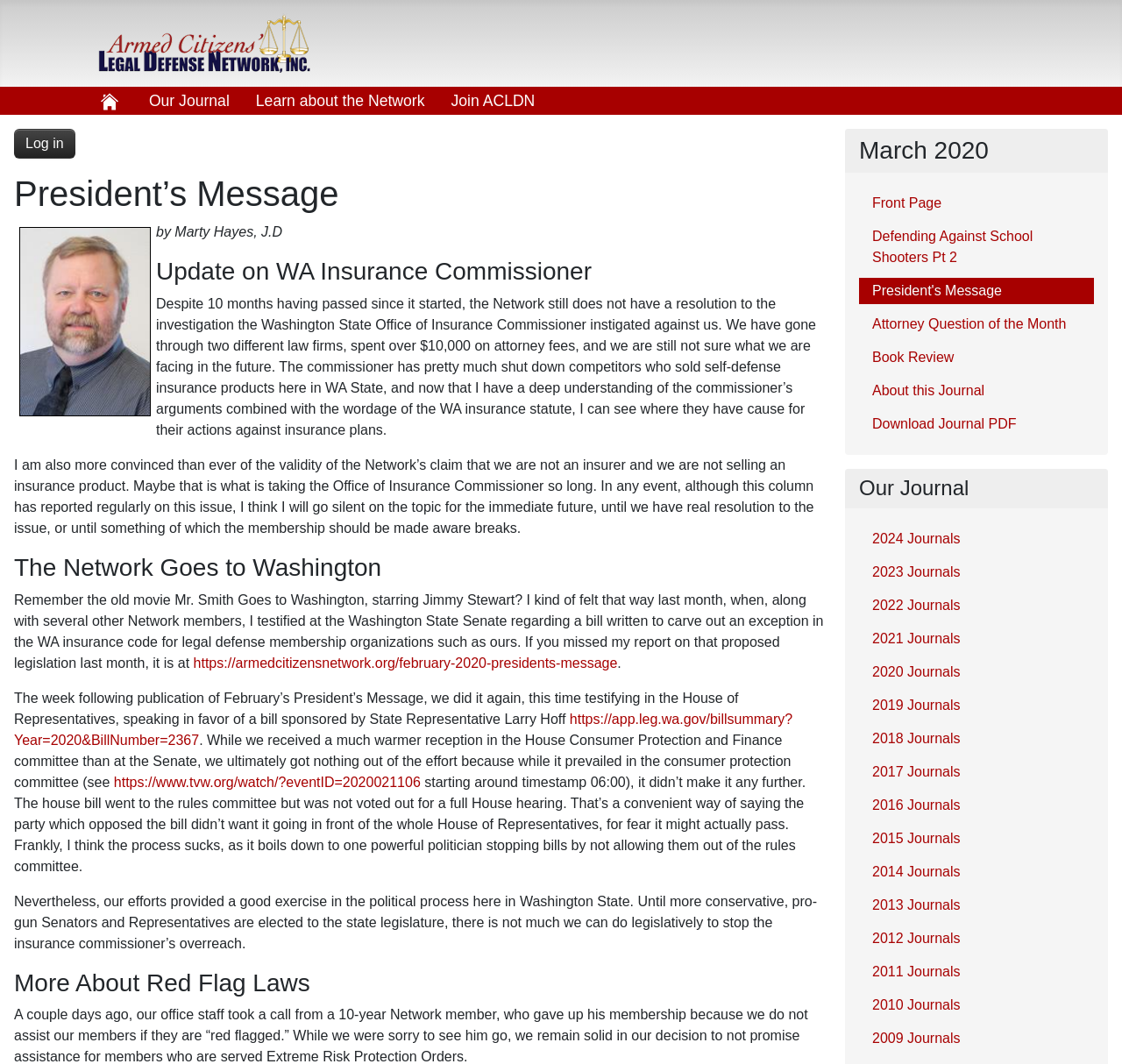Please identify the bounding box coordinates of the element's region that needs to be clicked to fulfill the following instruction: "Read the President's Message". The bounding box coordinates should consist of four float numbers between 0 and 1, i.e., [left, top, right, bottom].

[0.012, 0.163, 0.741, 0.202]